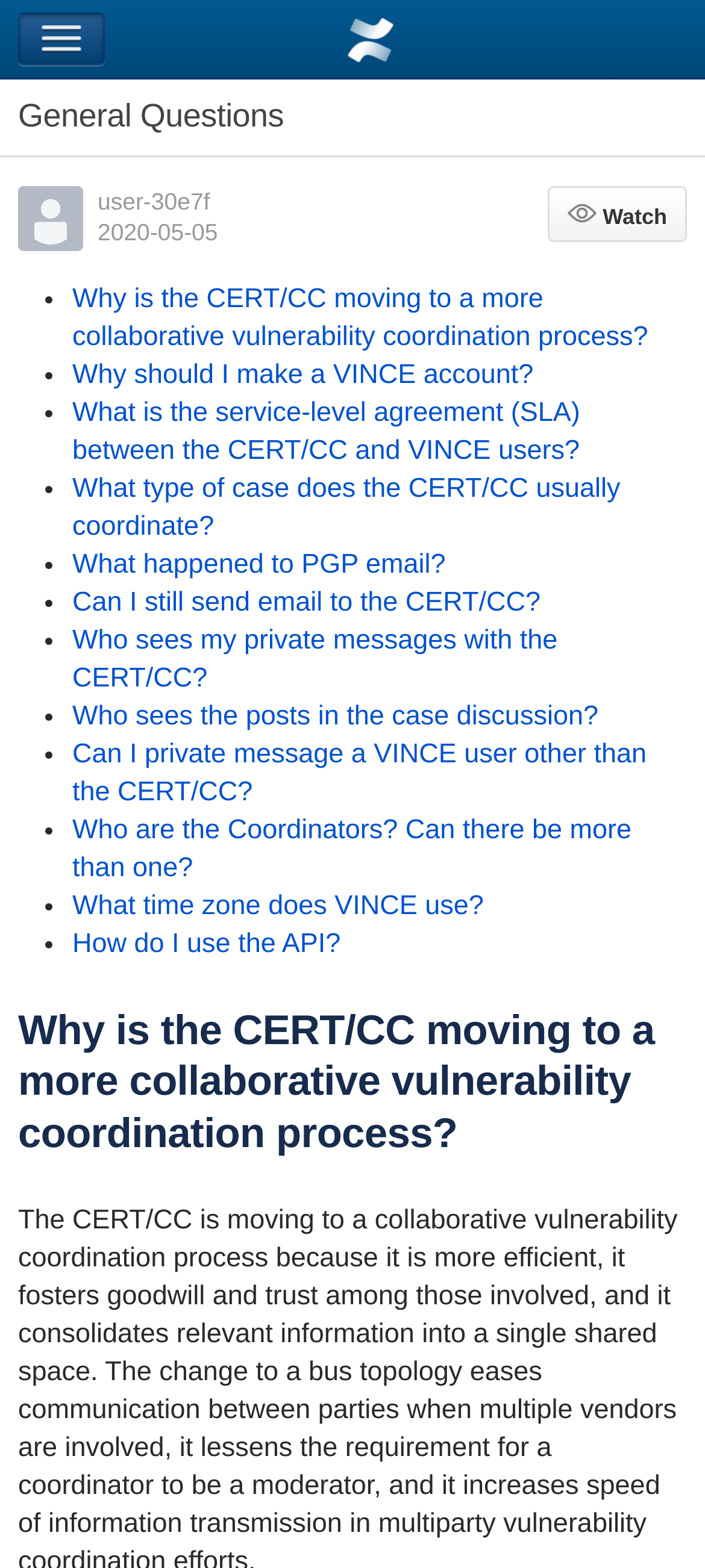What type of content is displayed on this webpage?
Carefully analyze the image and provide a detailed answer to the question.

Based on the structure of the webpage, which includes a heading 'General Questions' followed by a list of questions and answers, it can be inferred that the type of content displayed on this webpage is FAQs.